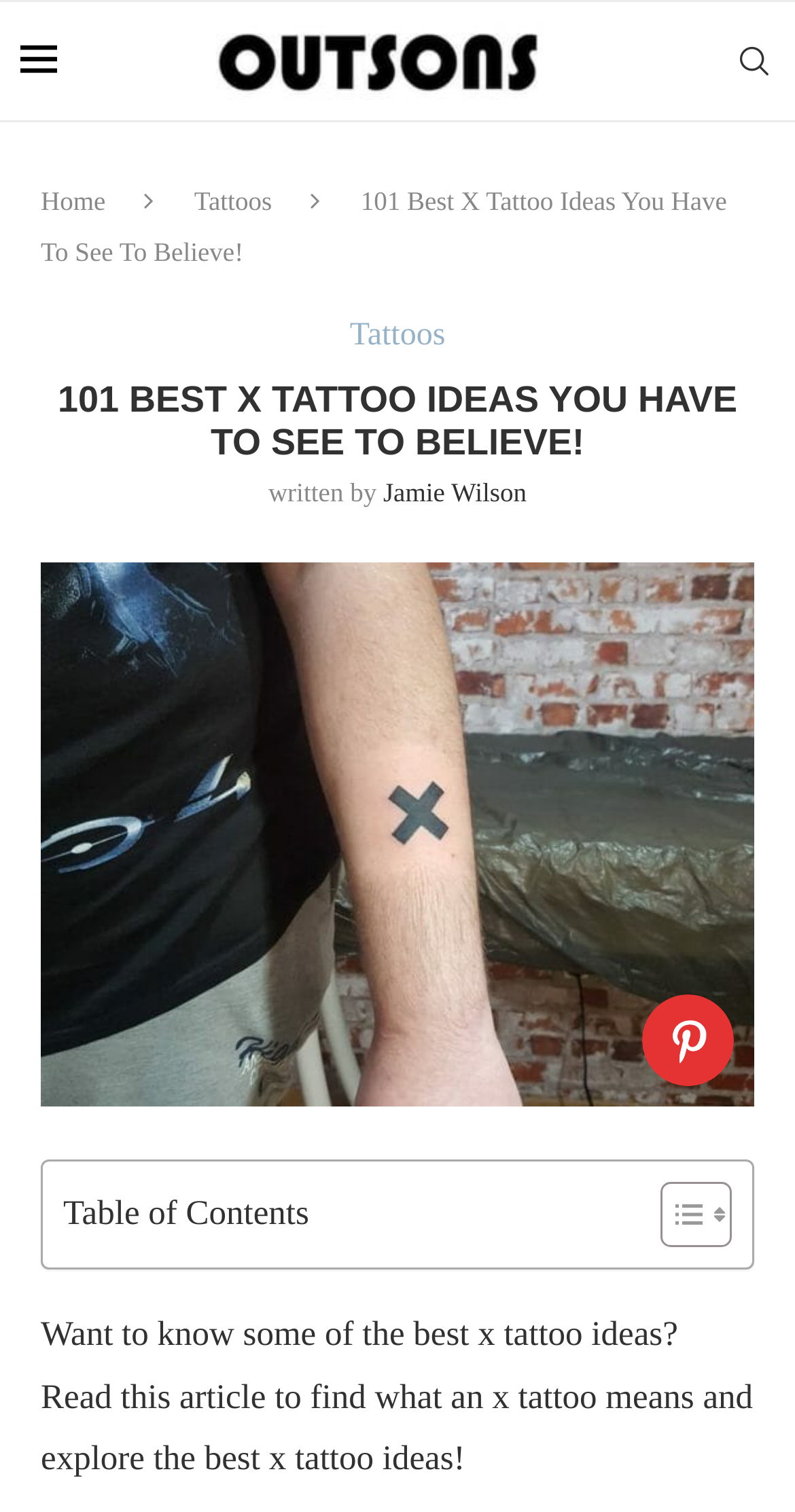Determine the main heading of the webpage and generate its text.

101 BEST X TATTOO IDEAS YOU HAVE TO SEE TO BELIEVE!